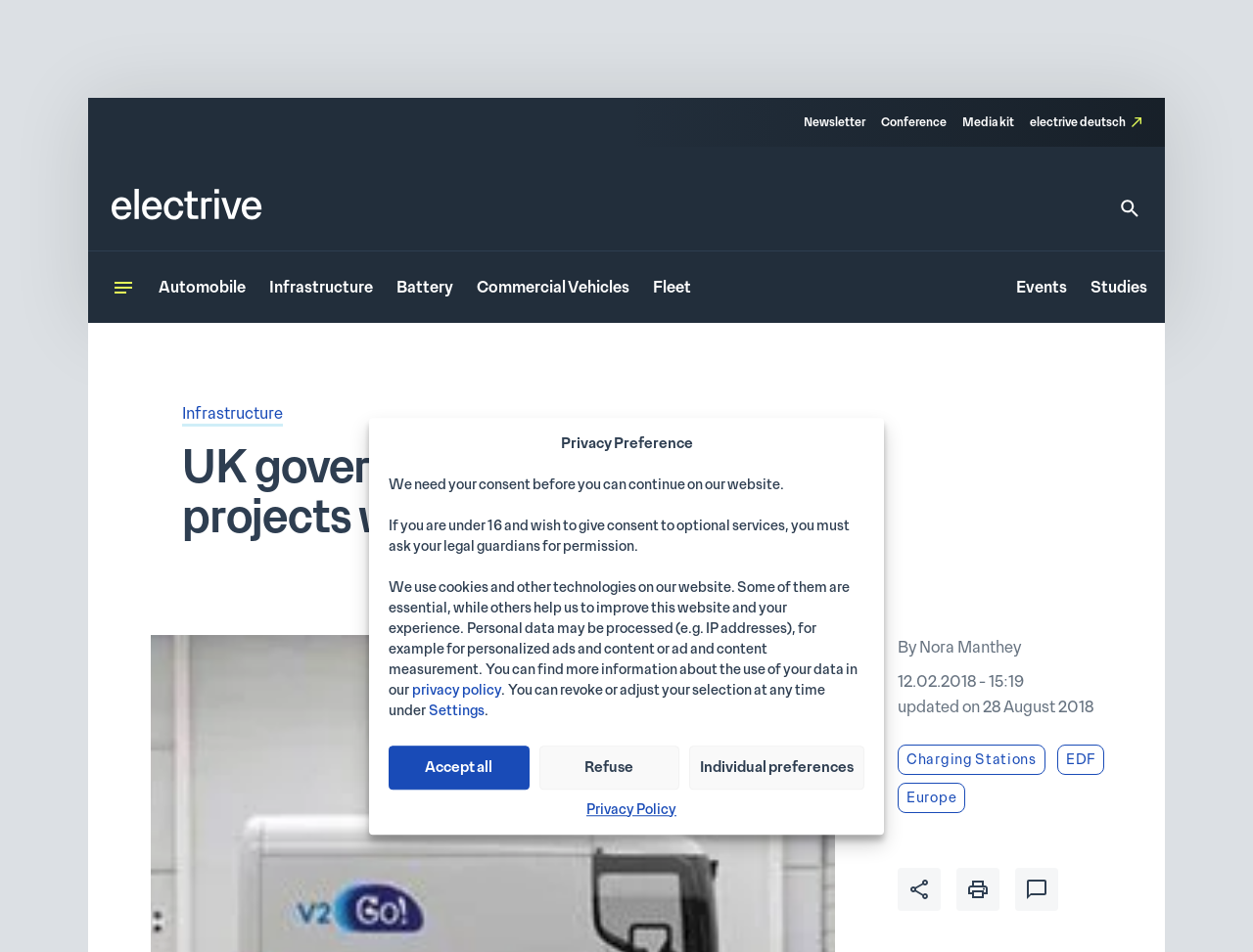Determine and generate the text content of the webpage's headline.

UK governments funds 21 V2G projects with £30 million